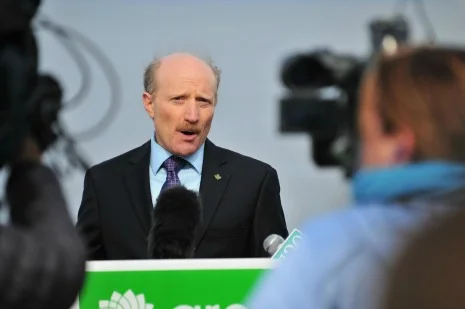What is the color of his tie?
Using the image, provide a concise answer in one word or a short phrase.

Purple